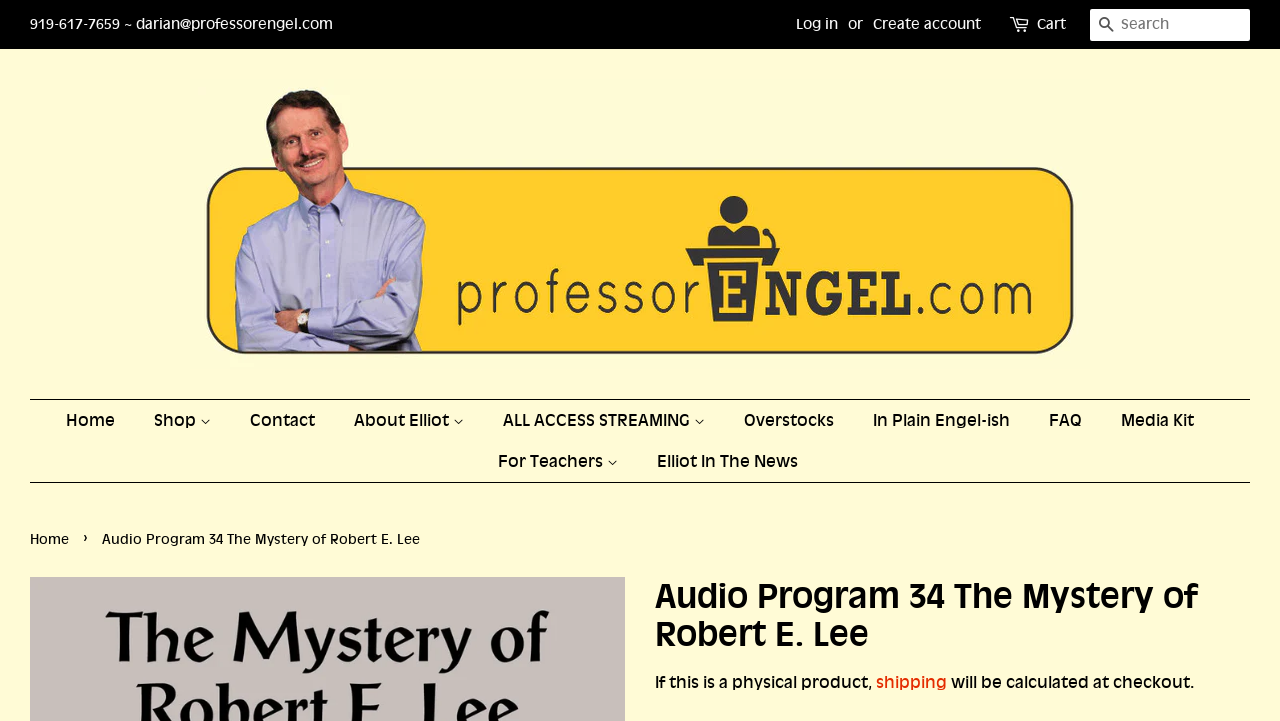Please determine the bounding box coordinates of the element to click on in order to accomplish the following task: "browse all access streaming titles". Ensure the coordinates are four float numbers ranging from 0 to 1, i.e., [left, top, right, bottom].

[0.381, 0.663, 0.563, 0.715]